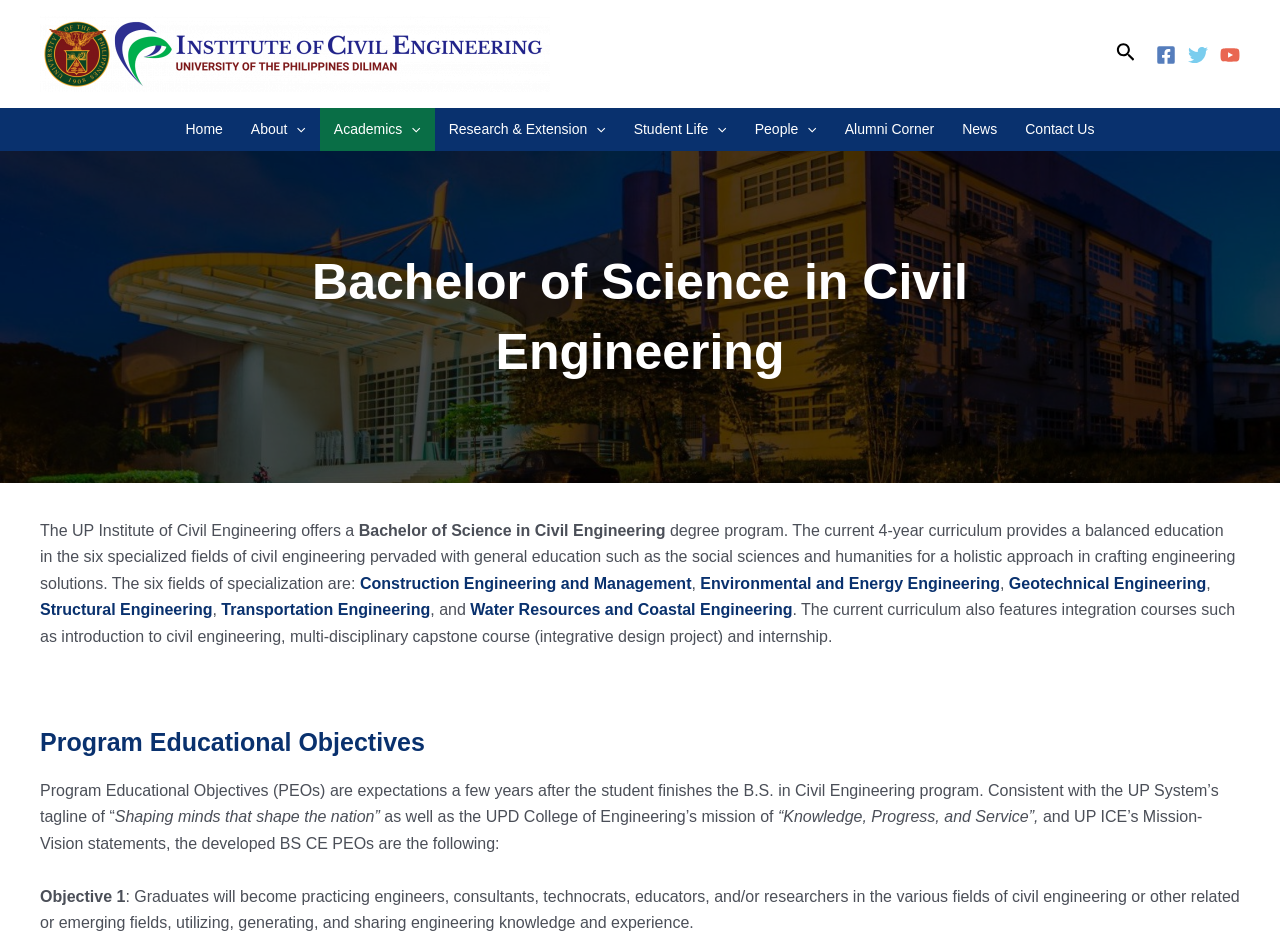What is the purpose of the multi-disciplinary capstone course?
Refer to the image and answer the question using a single word or phrase.

Integrative design project